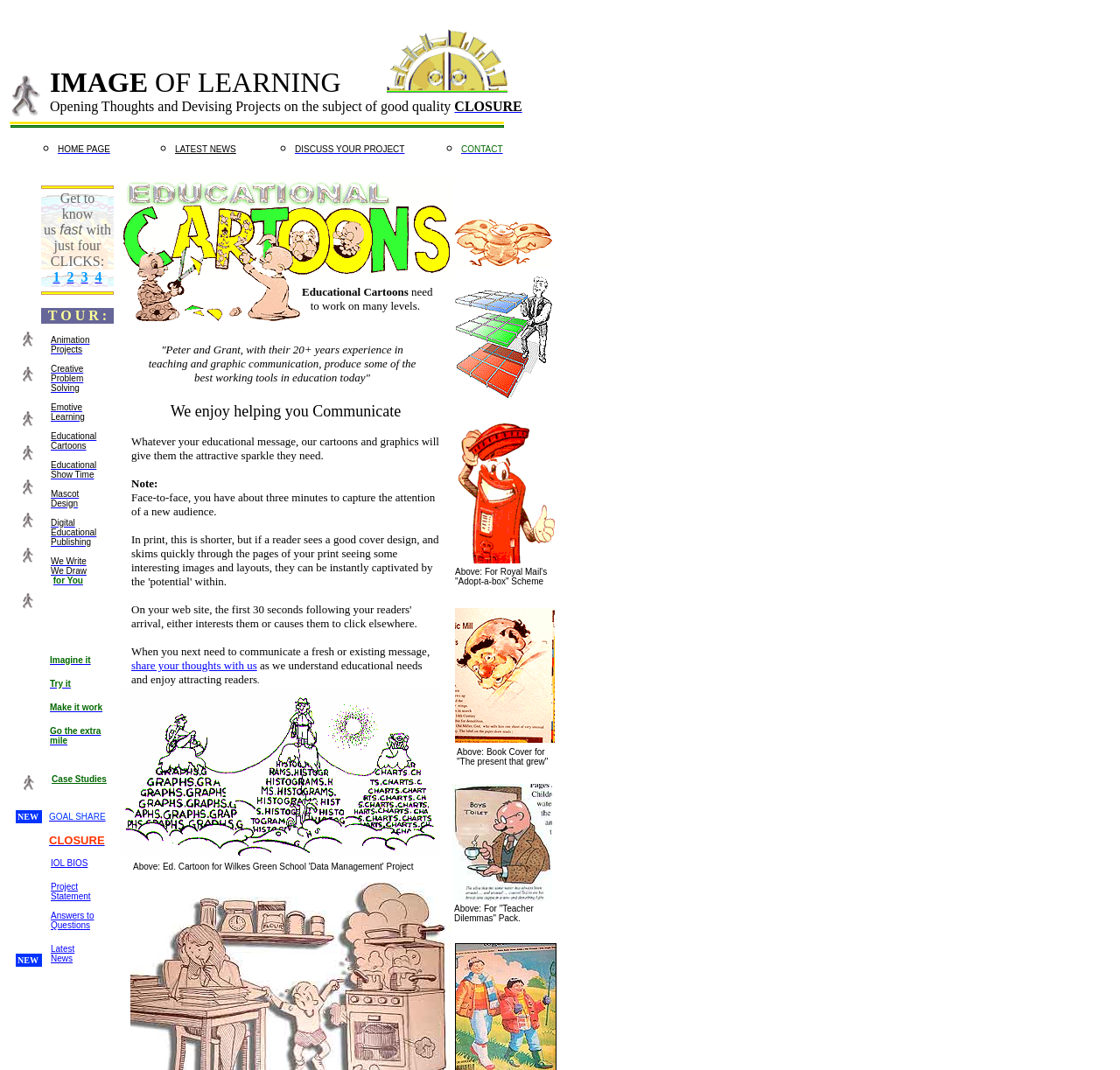Determine the bounding box coordinates of the UI element described below. Use the format (top-left x, top-left y, bottom-right x, bottom-right y) with floating point numbers between 0 and 1: Educational Show Time

[0.045, 0.426, 0.086, 0.449]